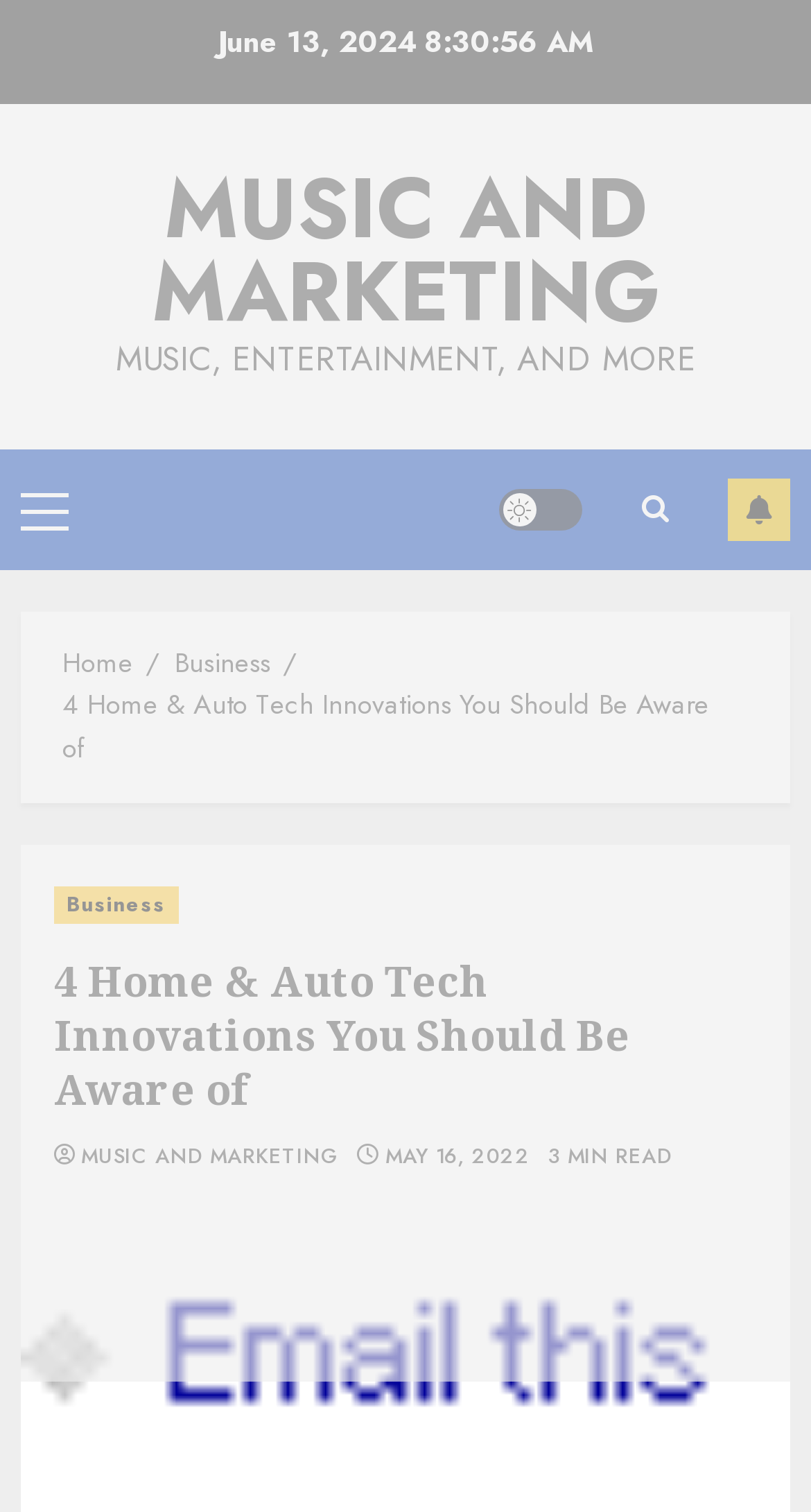Please provide a comprehensive response to the question based on the details in the image: What is the primary menu item?

The primary menu item can be found by looking at the generic element with the label 'primary-menu', which contains a link element with the text 'Primary Menu'.